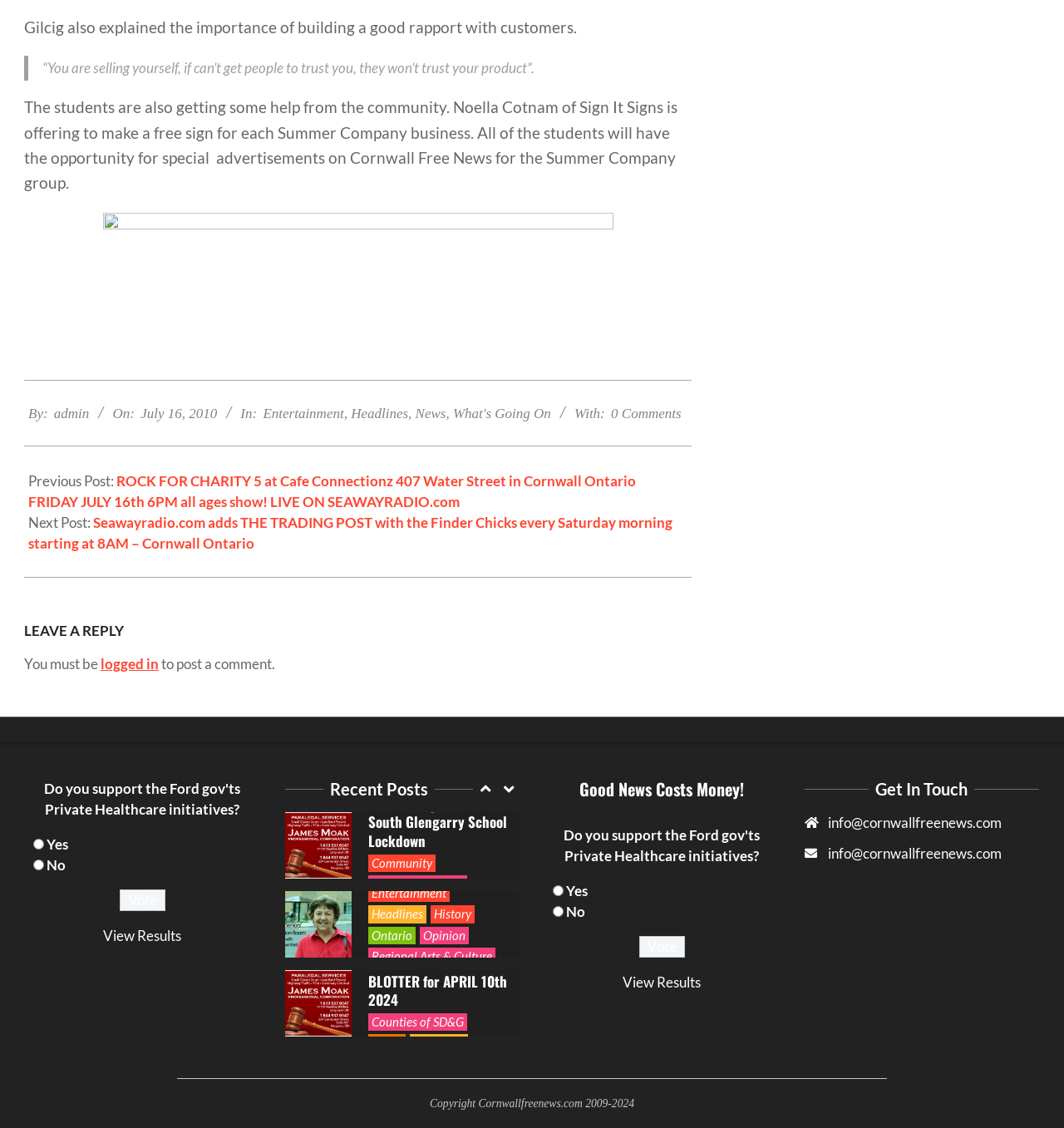What is the author of the post?
Look at the screenshot and give a one-word or phrase answer.

admin